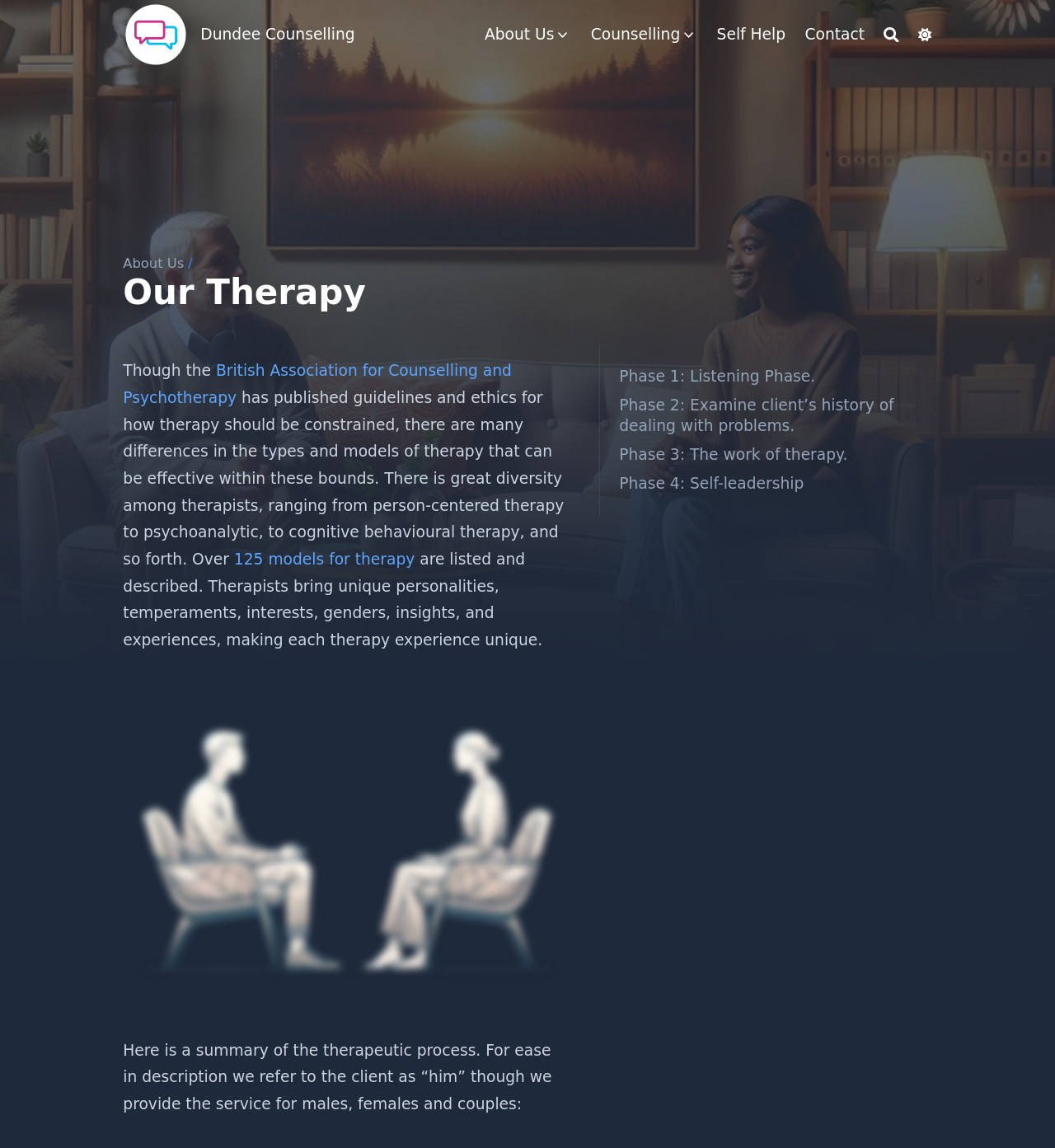Determine the bounding box coordinates for the UI element with the following description: "Dundee Counselling". The coordinates should be four float numbers between 0 and 1, represented as [left, top, right, bottom].

[0.19, 0.02, 0.336, 0.04]